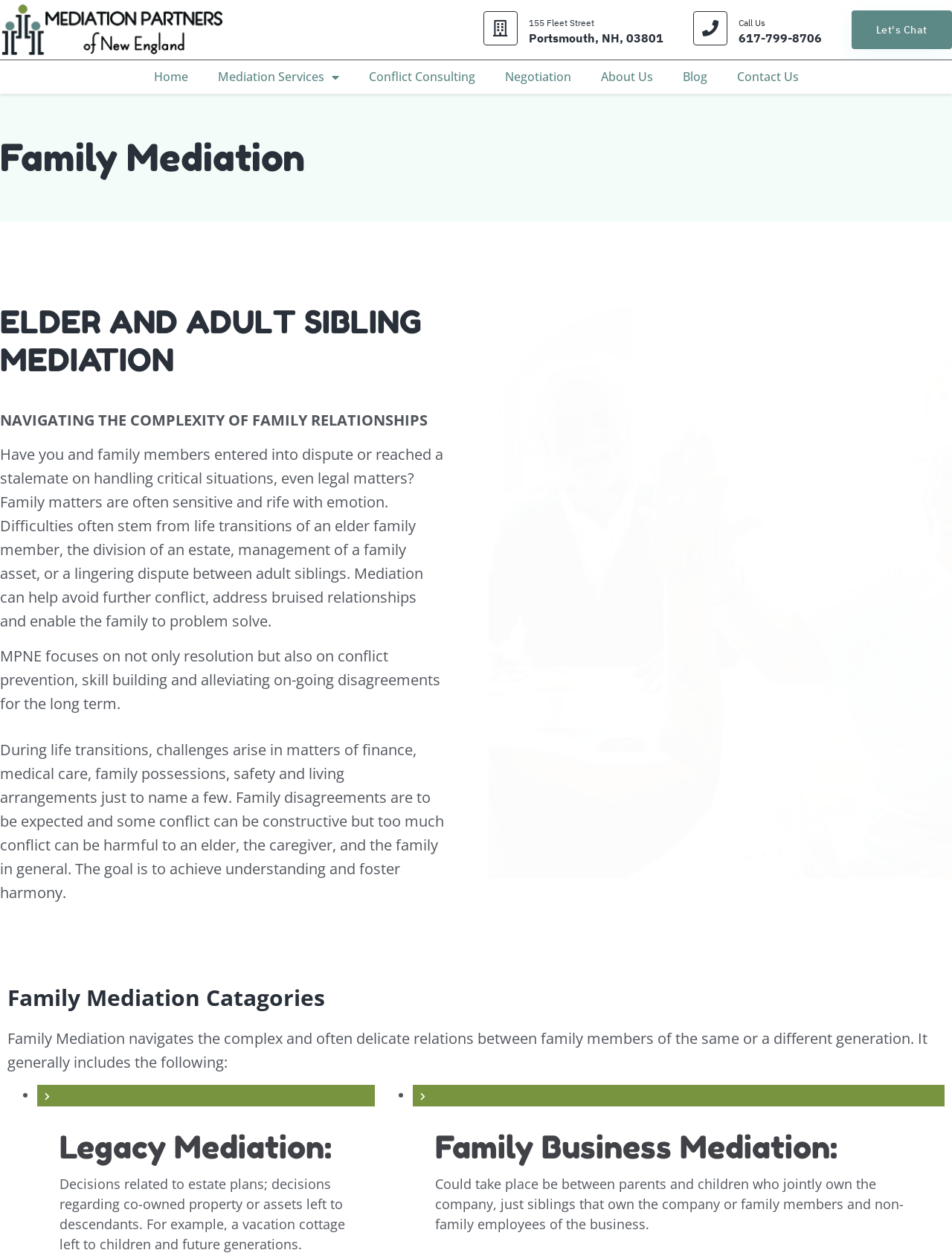Determine the bounding box coordinates of the section I need to click to execute the following instruction: "Navigate to the 'Mediation Services' page". Provide the coordinates as four float numbers between 0 and 1, i.e., [left, top, right, bottom].

[0.213, 0.048, 0.371, 0.075]